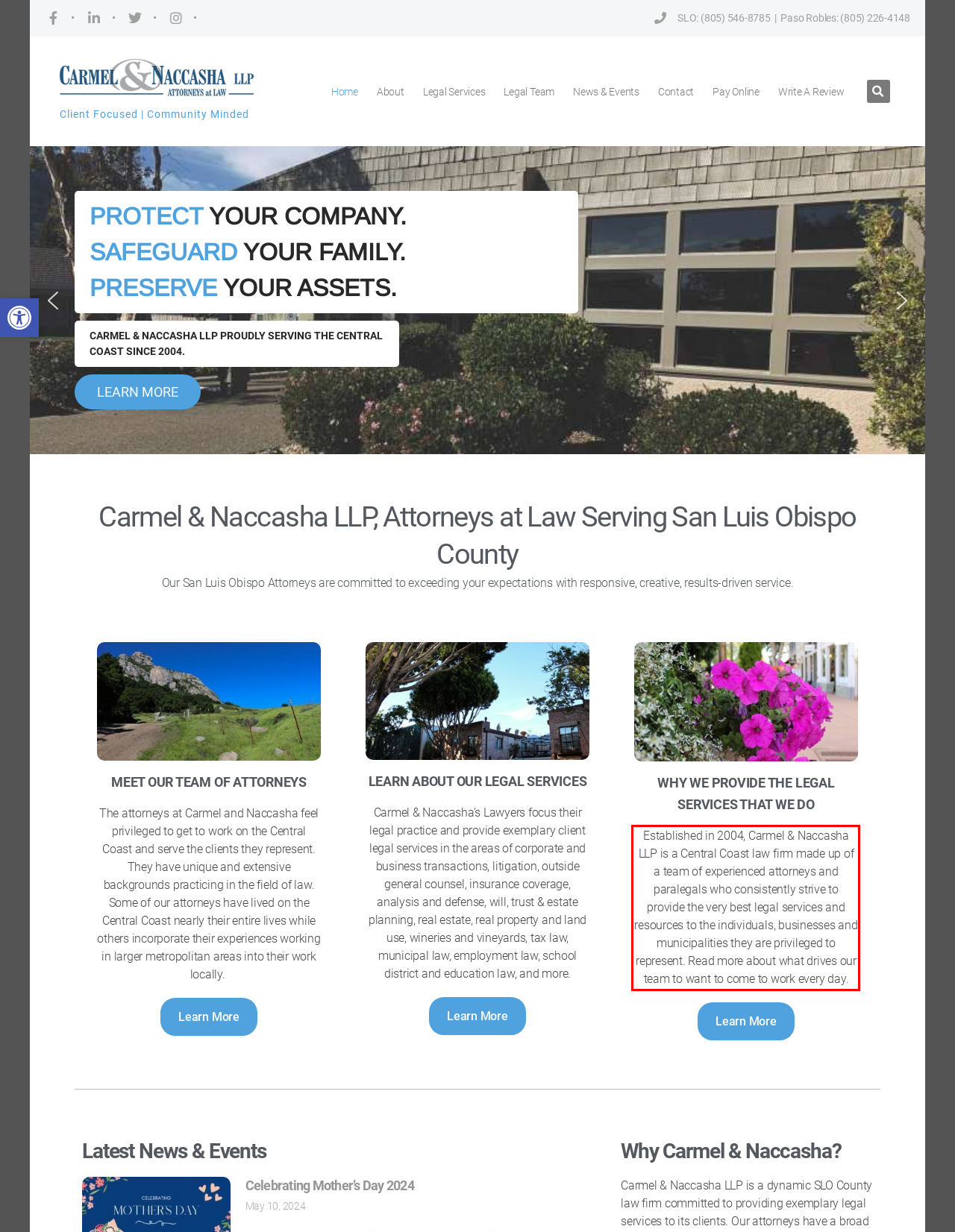Observe the screenshot of the webpage that includes a red rectangle bounding box. Conduct OCR on the content inside this red bounding box and generate the text.

Established in 2004, Carmel & Naccasha LLP is a Central Coast law firm made up of a team of experienced attorneys and paralegals who consistently strive to provide the very best legal services and resources to the individuals, businesses and municipalities they are privileged to represent. Read more about what drives our team to want to come to work every day.